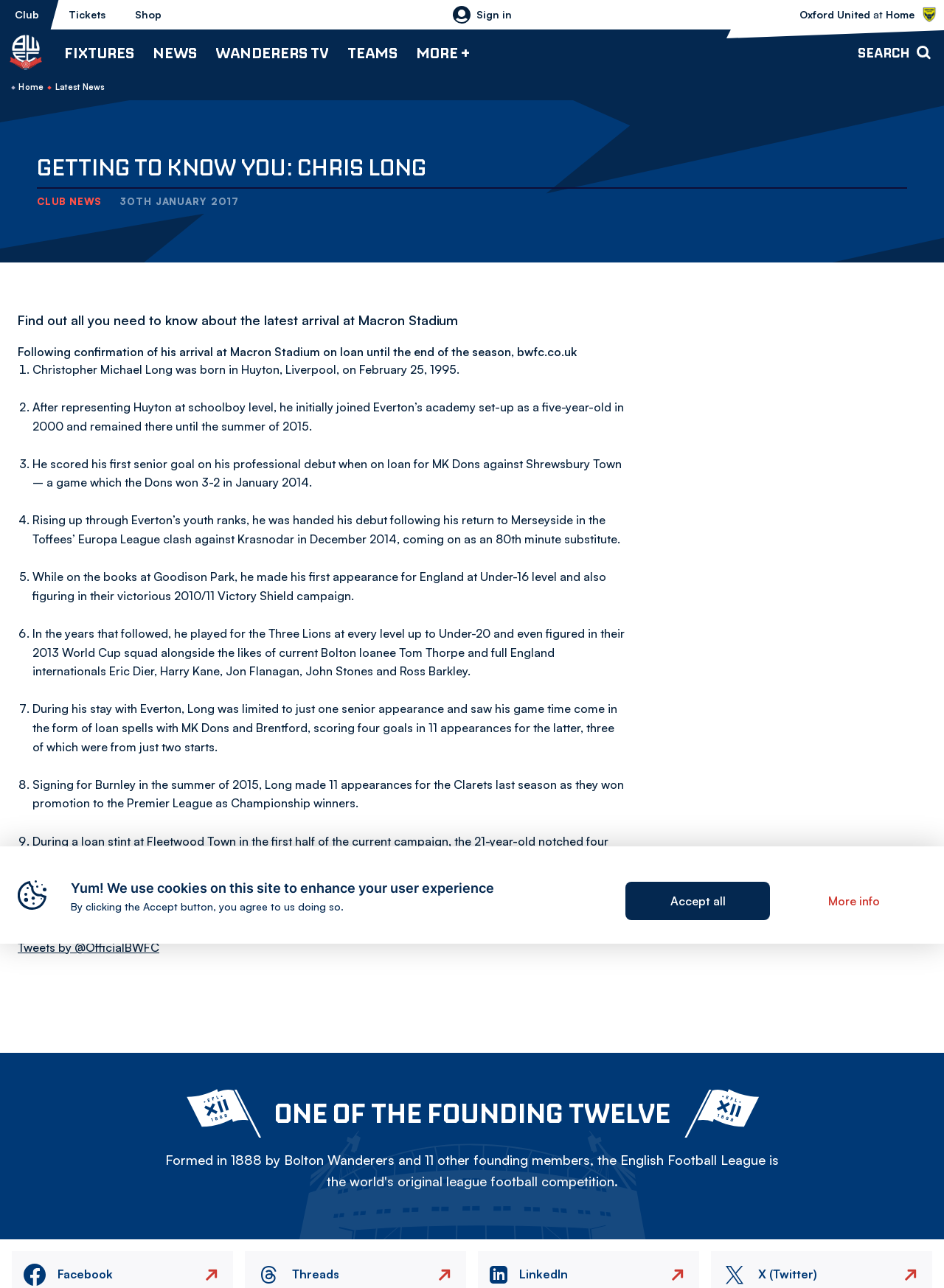How many main menu items are there?
Answer the question with a single word or phrase by looking at the picture.

5